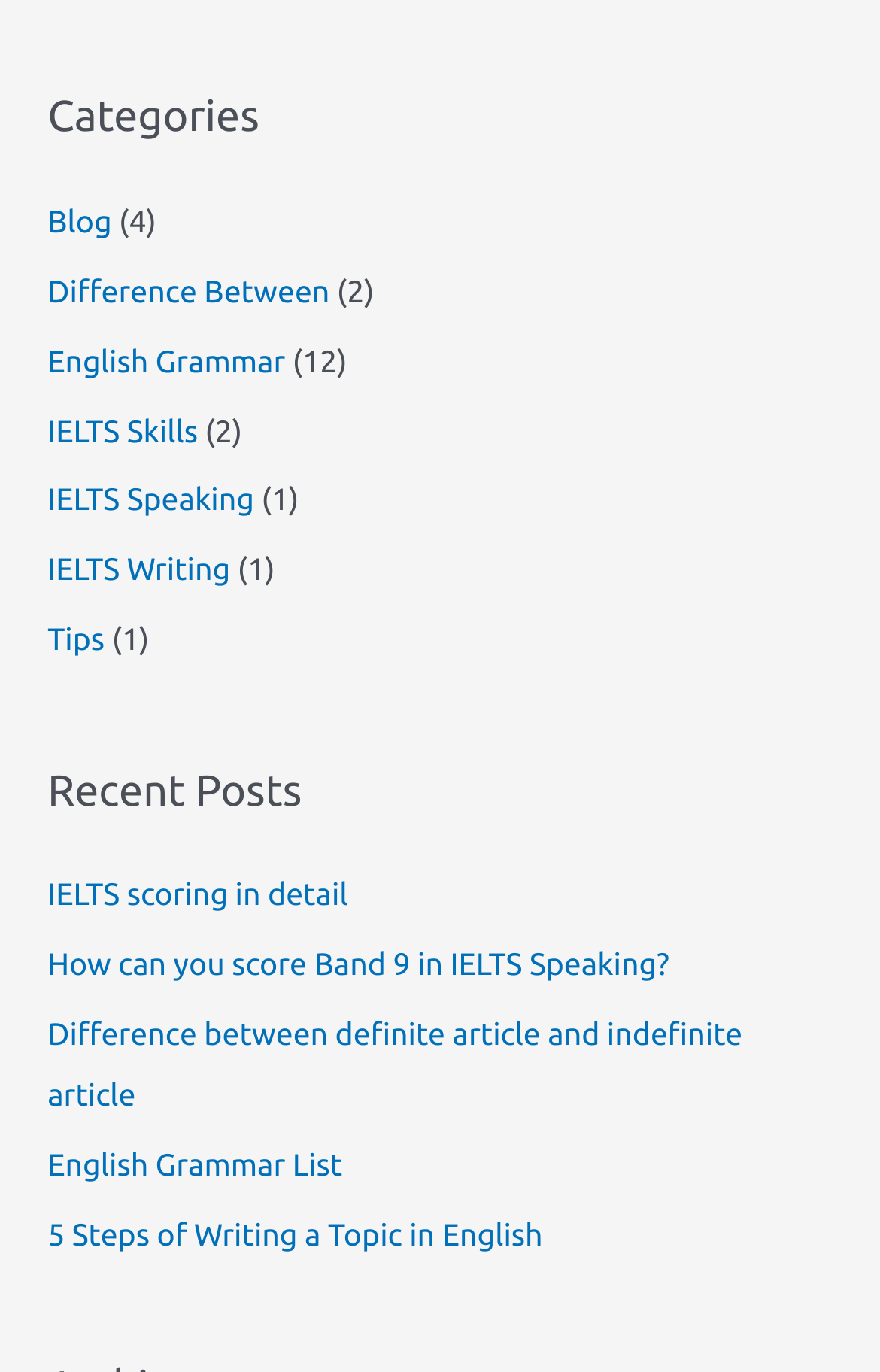Determine the bounding box coordinates of the section I need to click to execute the following instruction: "Check the 'Tips' section". Provide the coordinates as four float numbers between 0 and 1, i.e., [left, top, right, bottom].

[0.054, 0.452, 0.119, 0.478]